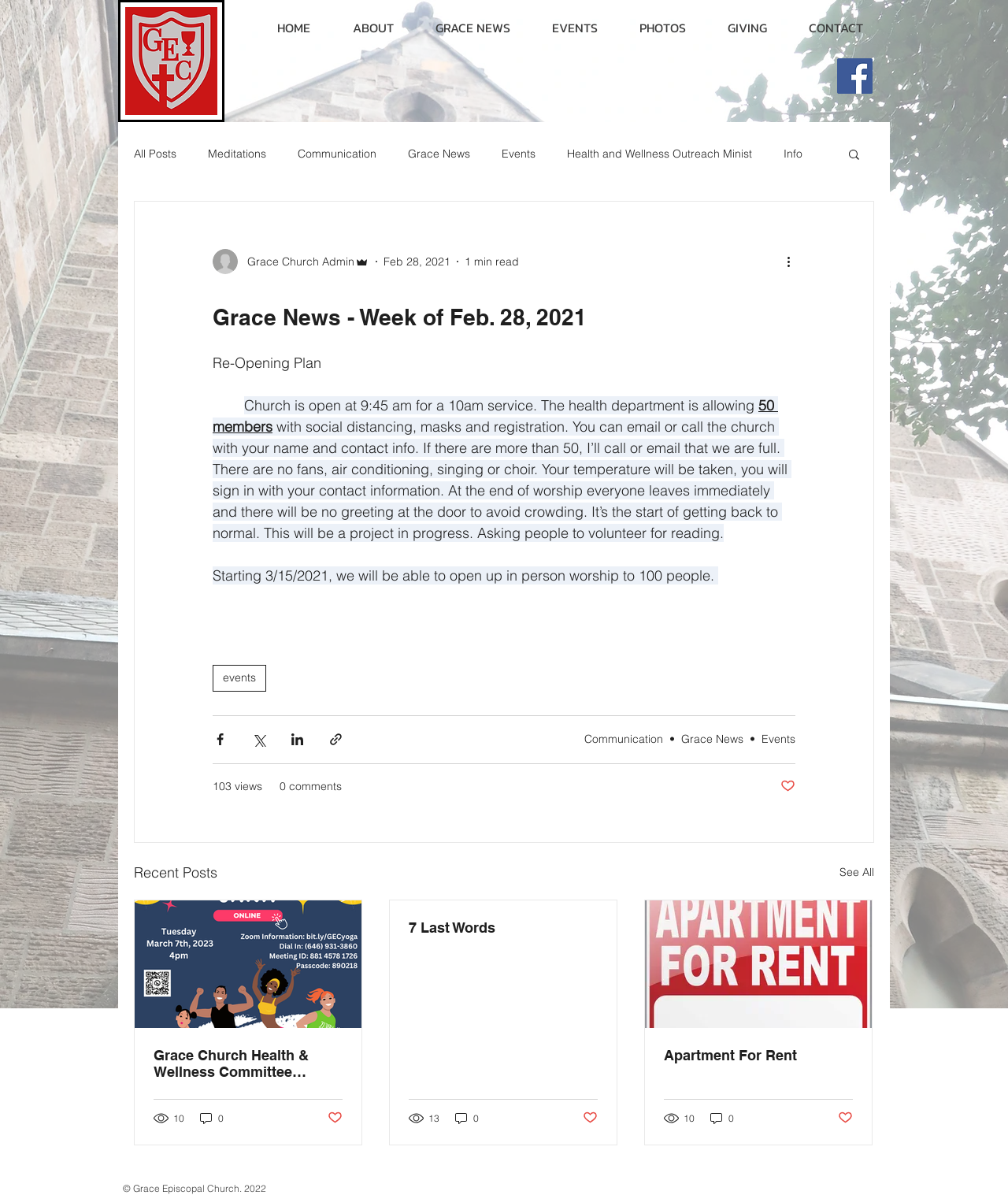What is the principal heading displayed on the webpage?

Grace News - Week of Feb. 28, 2021